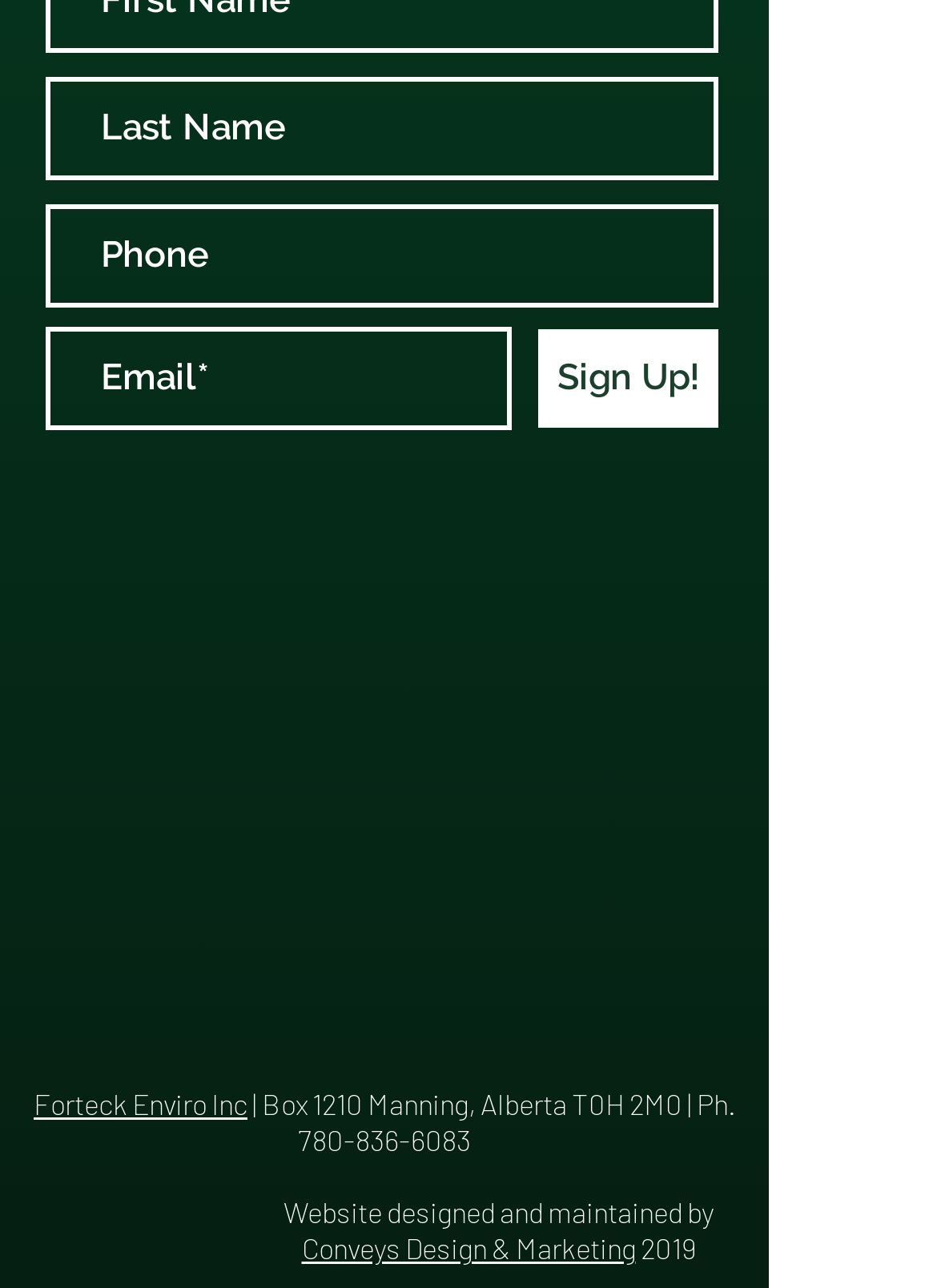Identify the bounding box coordinates of the section to be clicked to complete the task described by the following instruction: "Enter email". The coordinates should be four float numbers between 0 and 1, formatted as [left, top, right, bottom].

[0.049, 0.254, 0.546, 0.335]